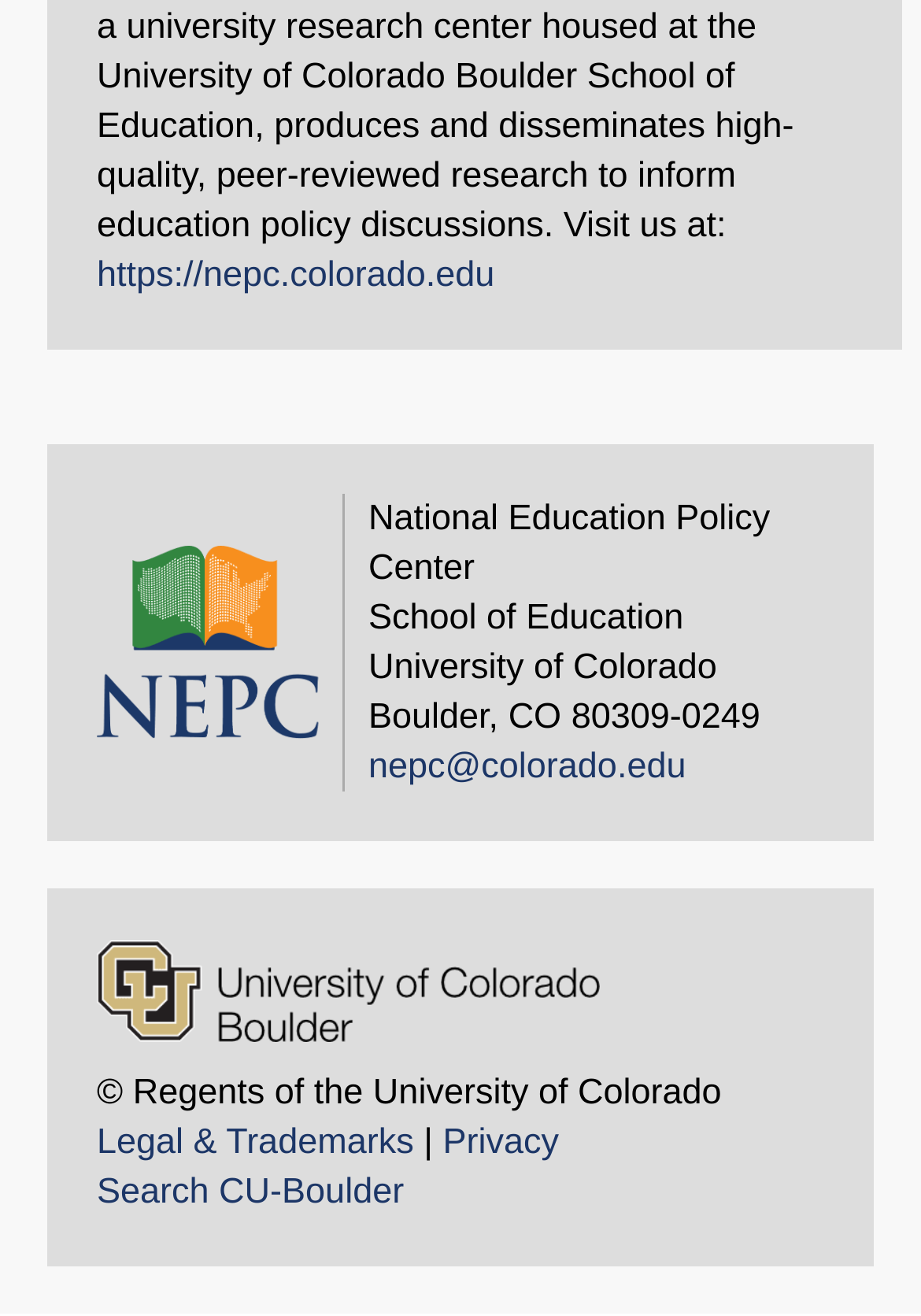What is the location of the policy center?
Using the image as a reference, answer the question with a short word or phrase.

Boulder, CO 80309-0249